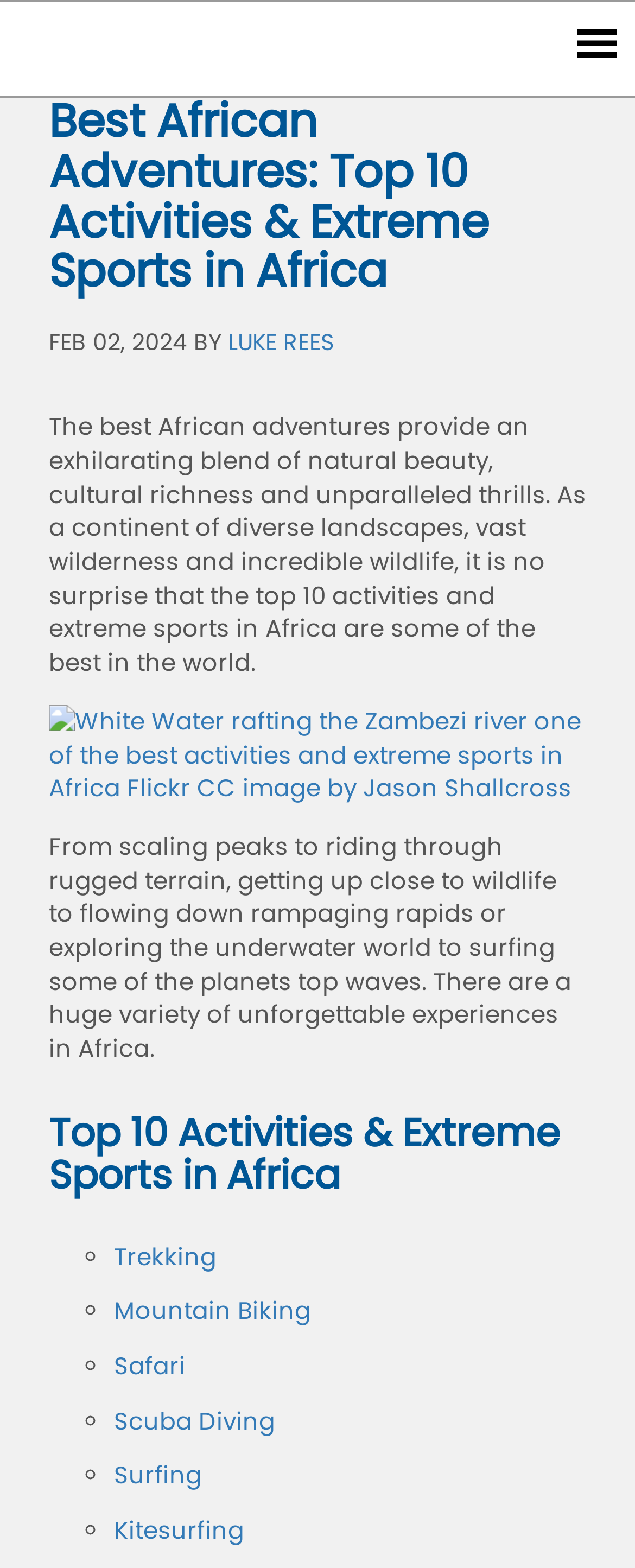Offer a detailed account of what is visible on the webpage.

This webpage is about the best African adventures, featuring the top 10 activities and extreme sports in Africa. At the top left, there is a link, and on the top right, there is a search bar with a link inside it. Below the search bar, there is a main heading that reads "Best African Adventures: Top 10 Activities & Extreme Sports in Africa". 

Underneath the main heading, there is a static text that displays the date "FEB 02, 2024" and the author's name "LUKE REES". Following this, there is a paragraph of text that describes the best African adventures, highlighting the continent's natural beauty, cultural richness, and thrilling experiences.

Below this paragraph, there is a link to an image of White Water rafting on the Zambezi river, which is one of the best activities and extreme sports in Africa. The image is accompanied by a descriptive text. 

Further down, there is another paragraph of text that elaborates on the various unforgettable experiences in Africa, ranging from scaling peaks to surfing top waves. 

After this, there is a subheading "Top 10 Activities & Extreme Sports in Africa", followed by a list of activities marked with bullet points. The list includes links to Trekking, Mountain Biking, Safari, Scuba Diving, Surfing, and Kitesurfing, each with its own bullet point.